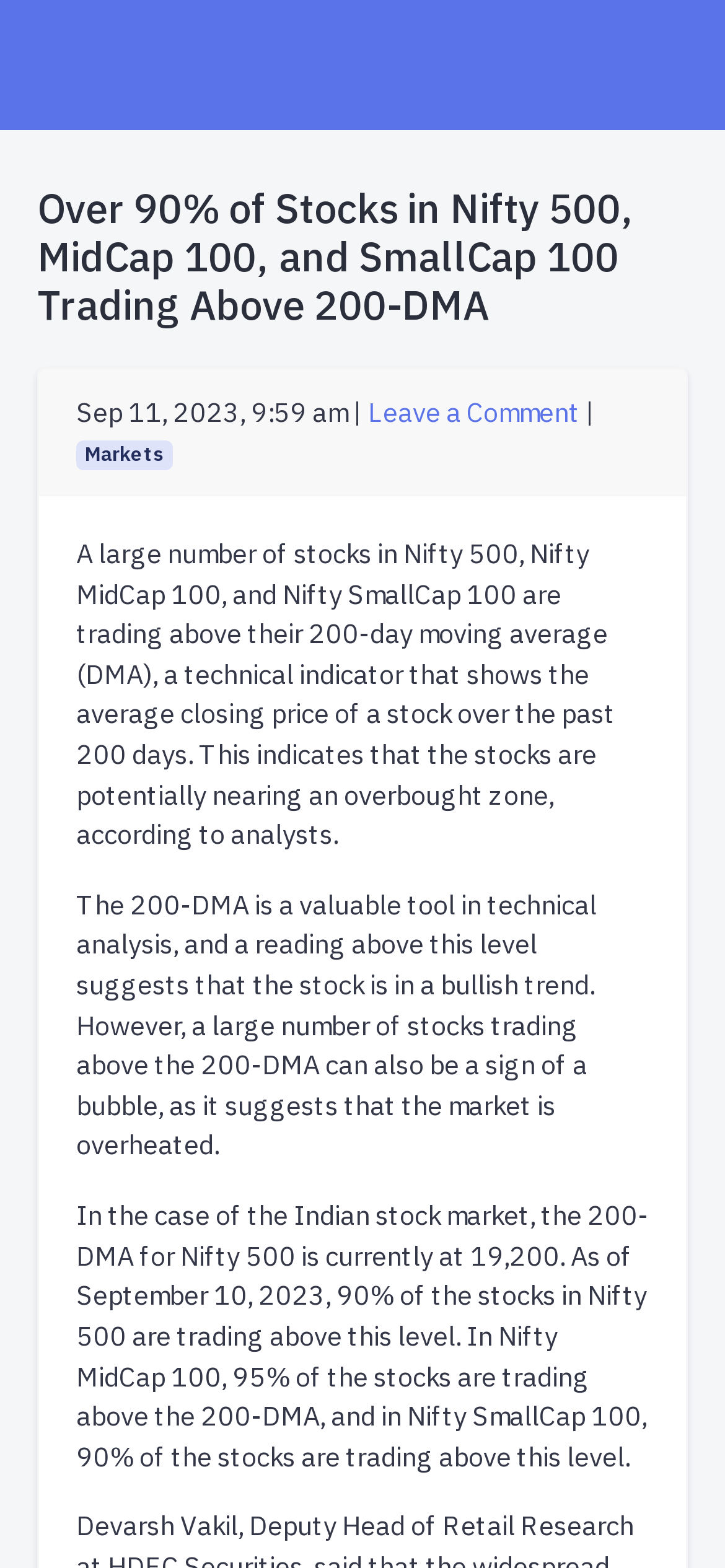What is the current date mentioned in the article?
Answer the question with a single word or phrase derived from the image.

Sep 11, 2023